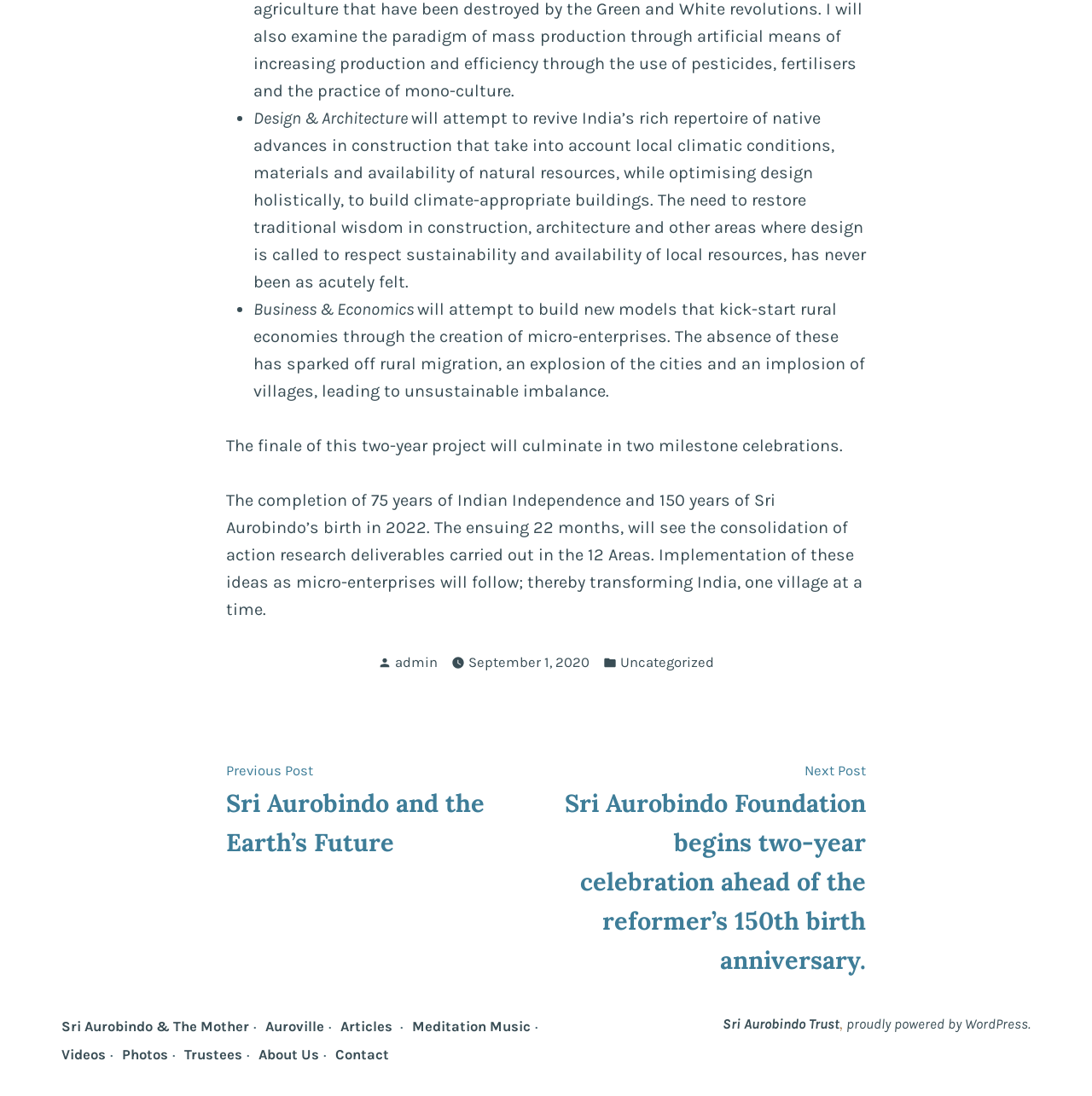Given the description of the UI element: "Meditation Music", predict the bounding box coordinates in the form of [left, top, right, bottom], with each value being a float between 0 and 1.

[0.377, 0.929, 0.486, 0.944]